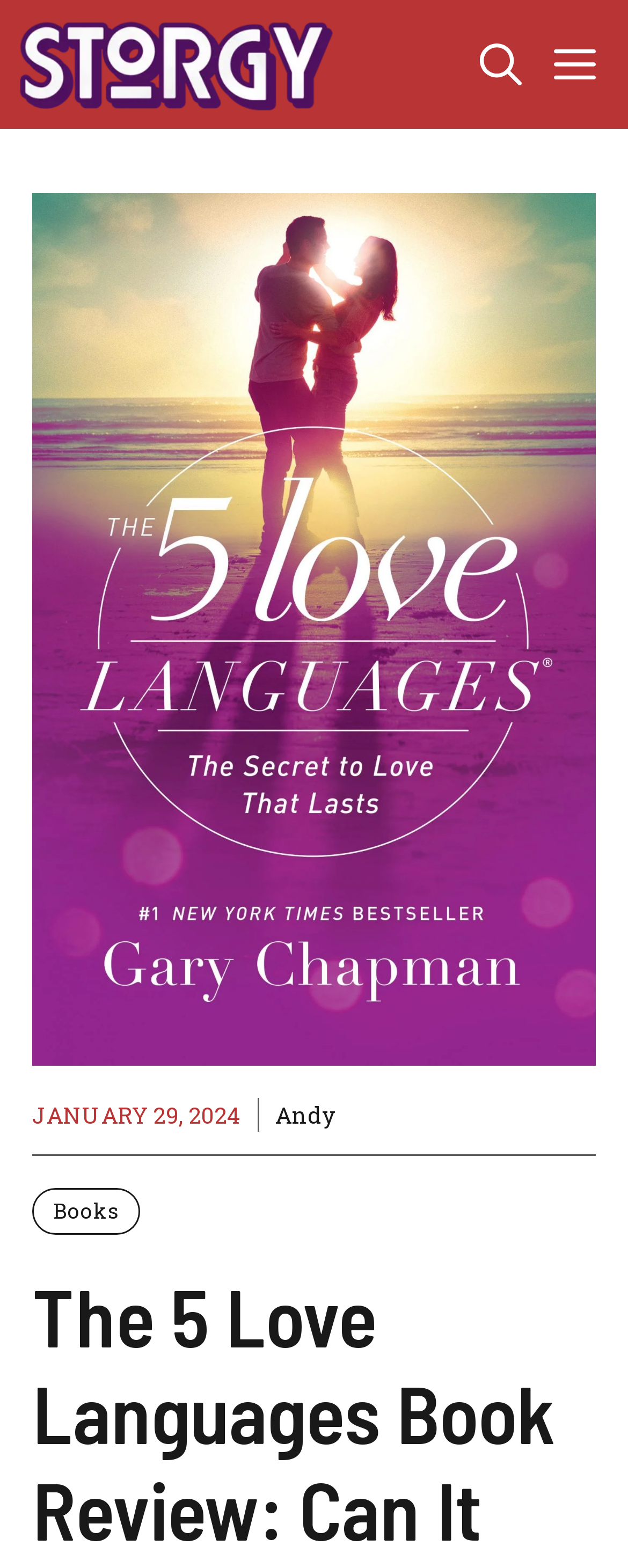Please find the bounding box for the following UI element description. Provide the coordinates in (top-left x, top-left y, bottom-right x, bottom-right y) format, with values between 0 and 1: [1]

None